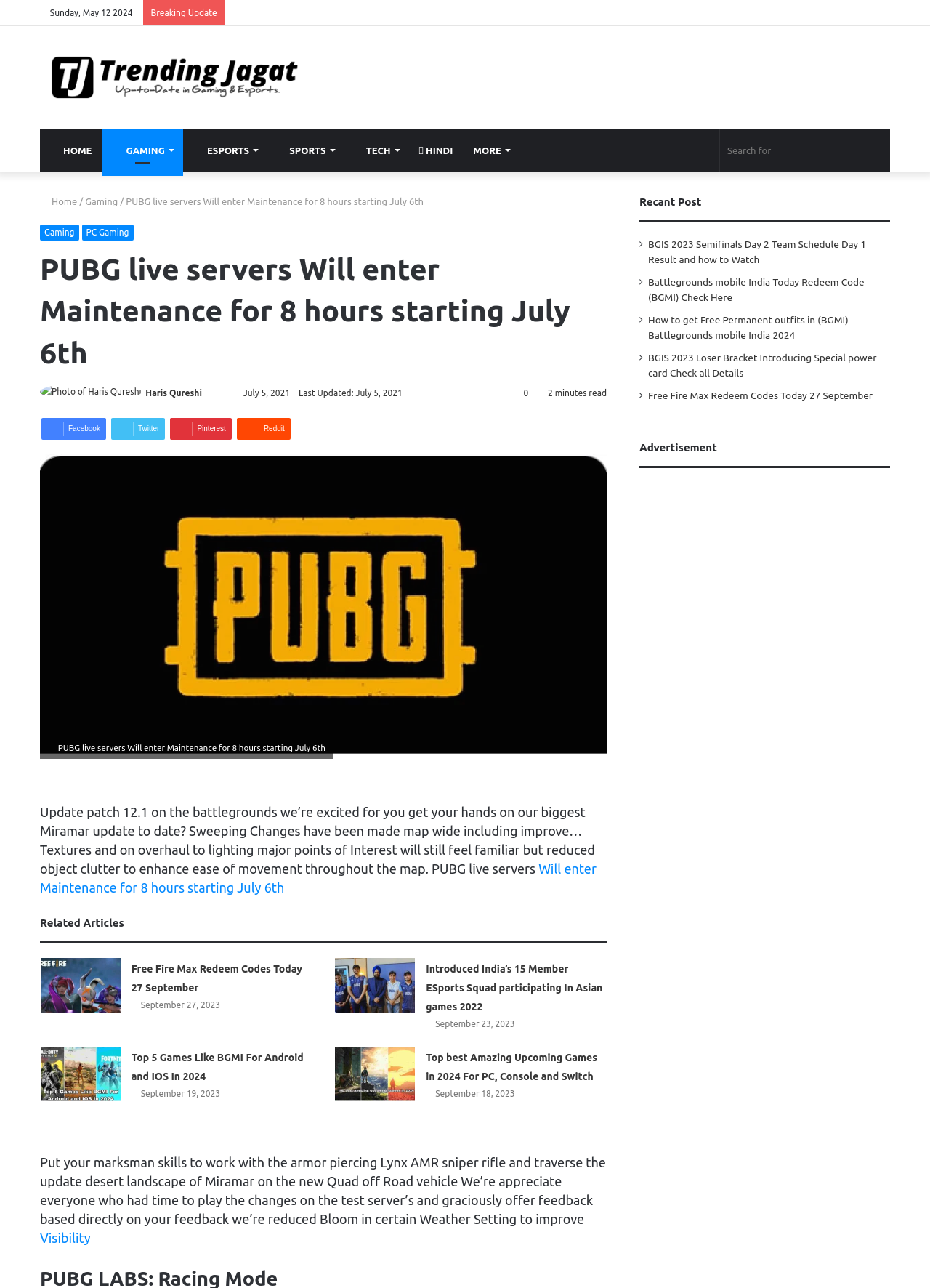Please specify the bounding box coordinates of the clickable region to carry out the following instruction: "Check recent post". The coordinates should be four float numbers between 0 and 1, in the format [left, top, right, bottom].

[0.697, 0.185, 0.931, 0.206]